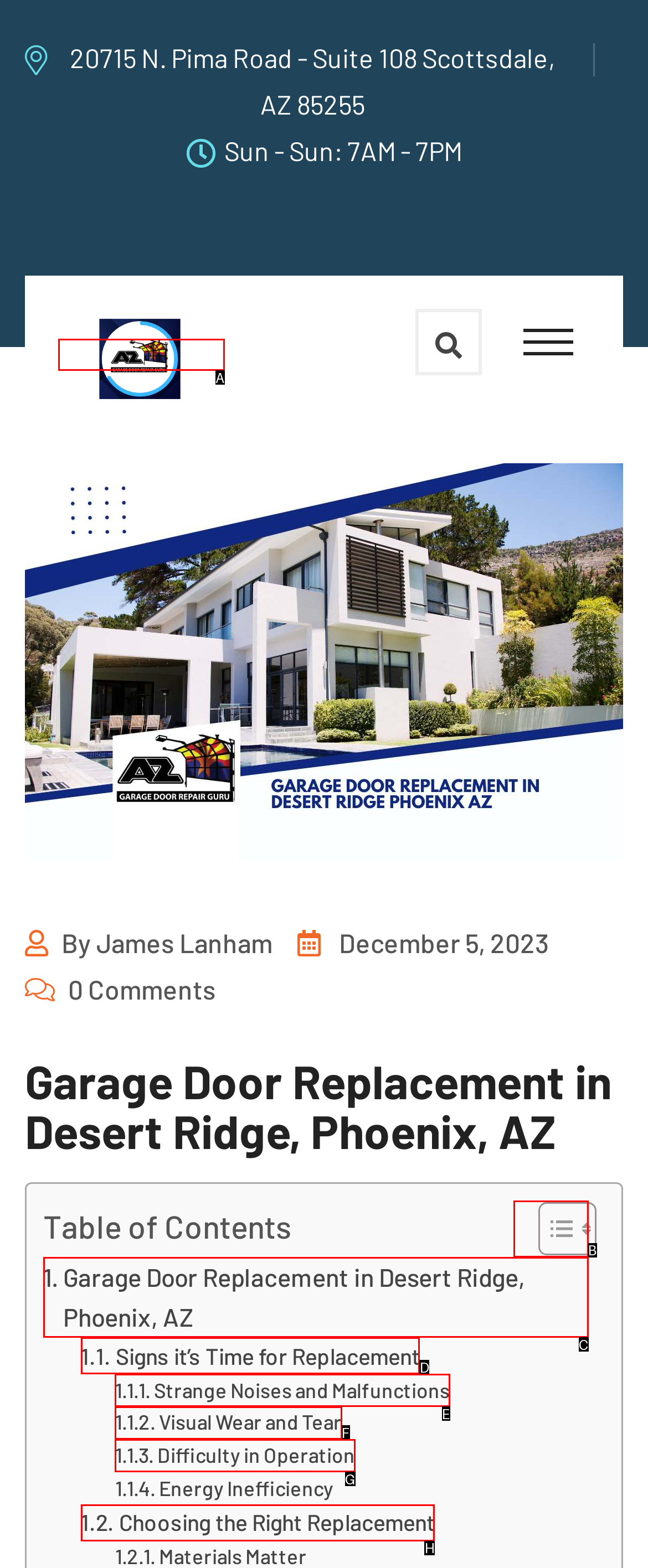Tell me which one HTML element best matches the description: By admin
Answer with the option's letter from the given choices directly.

None